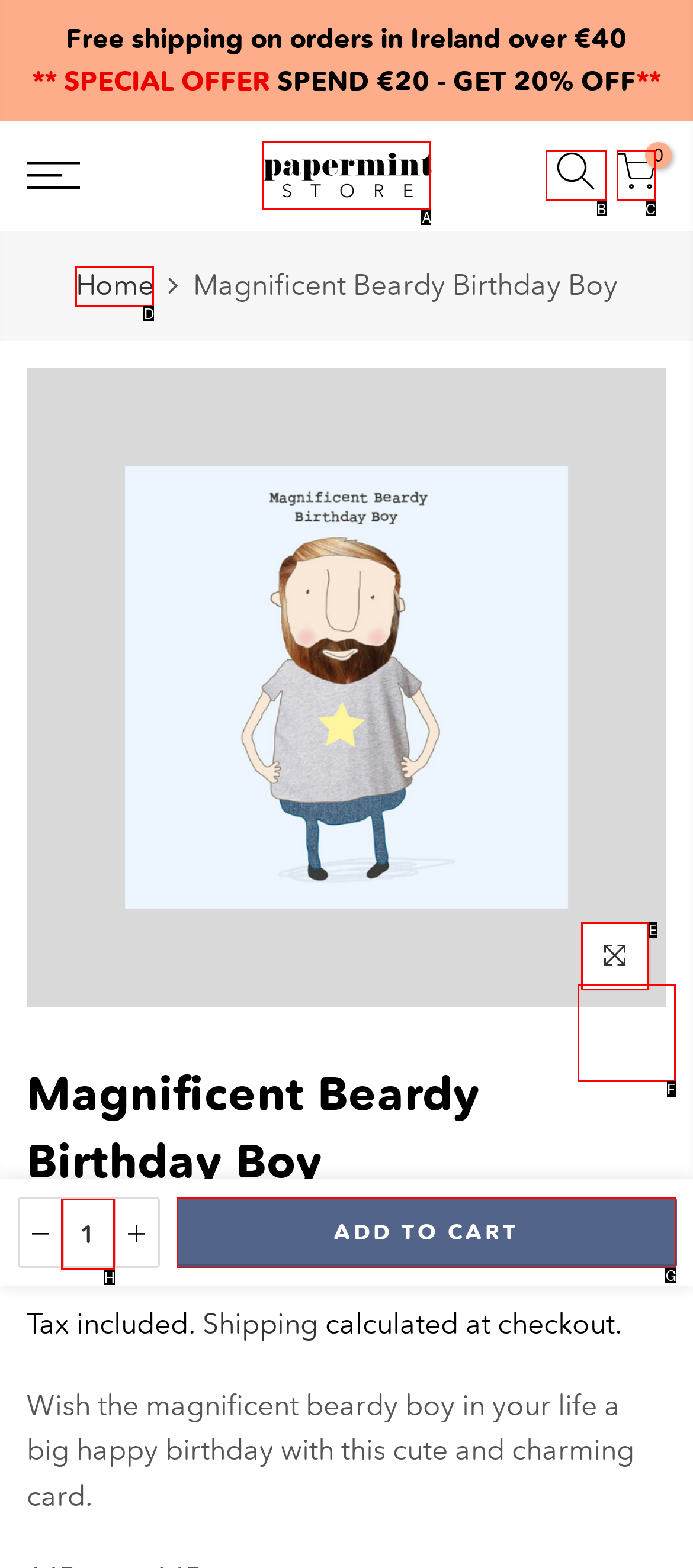With the provided description: alt="Papermint Store", select the most suitable HTML element. Respond with the letter of the selected option.

A